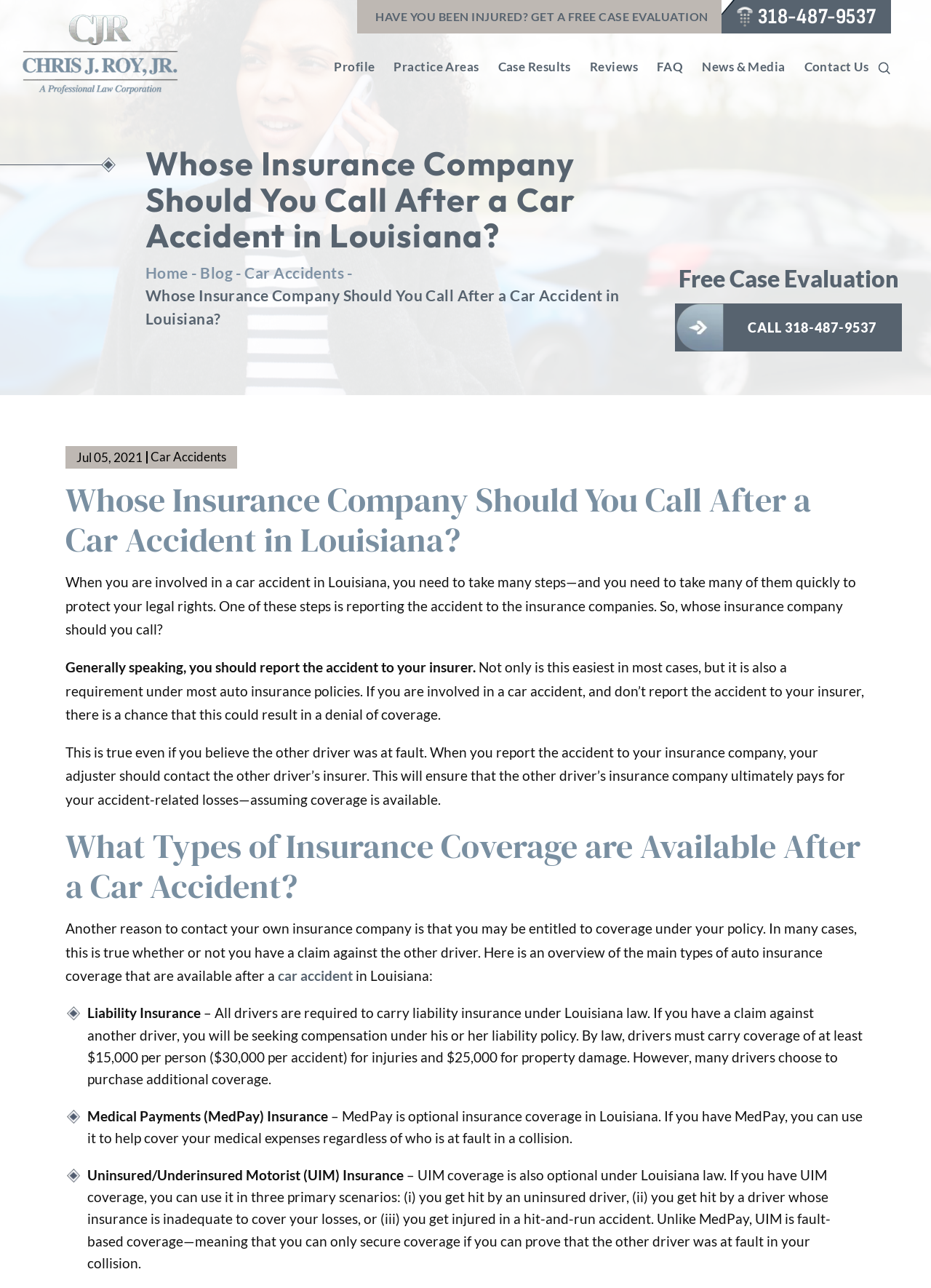Find and specify the bounding box coordinates that correspond to the clickable region for the instruction: "Click the 'Contact Us' link".

[0.864, 0.044, 0.933, 0.06]